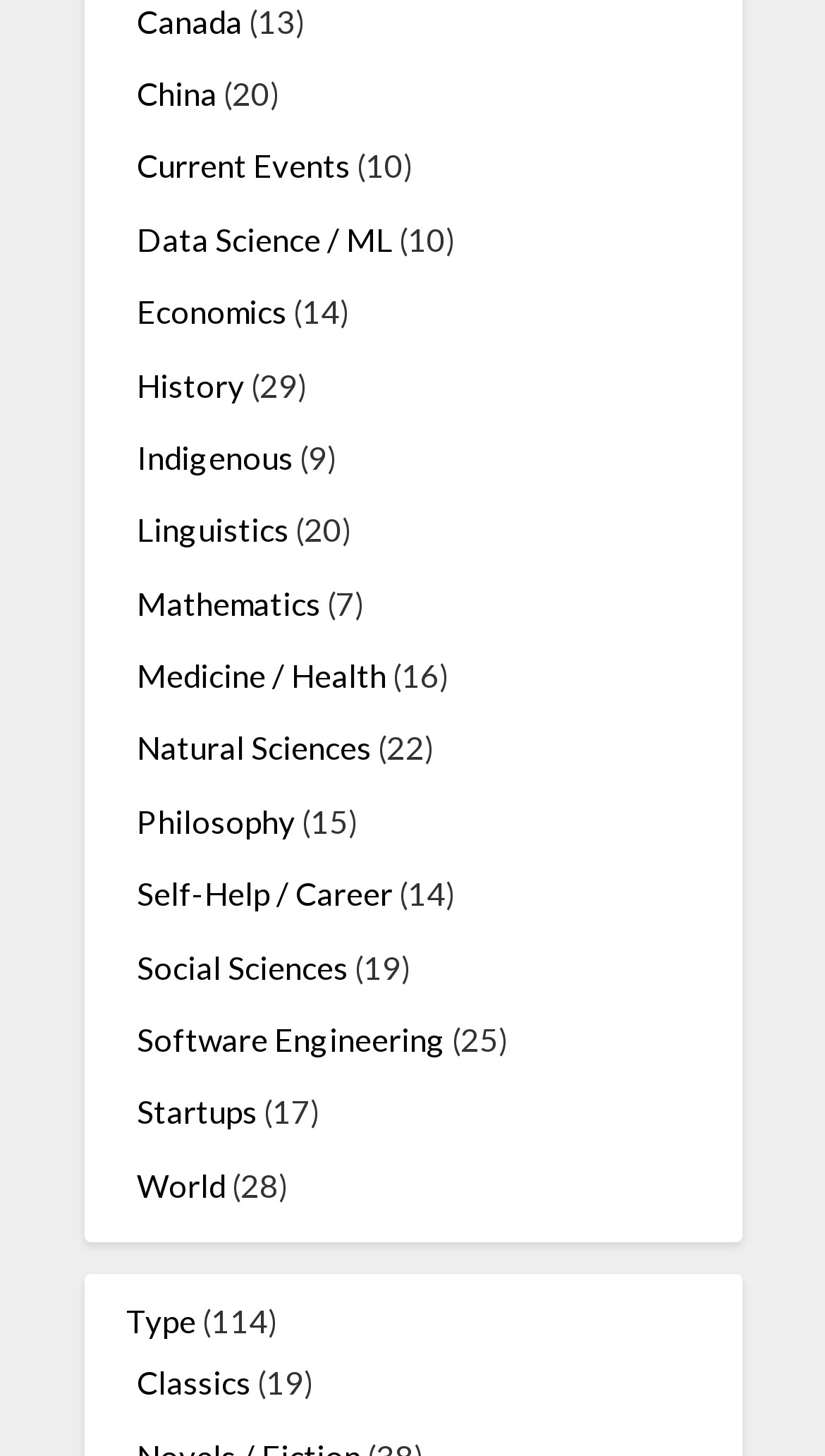Can you specify the bounding box coordinates for the region that should be clicked to fulfill this instruction: "Explore Data Science / ML".

[0.165, 0.151, 0.476, 0.177]